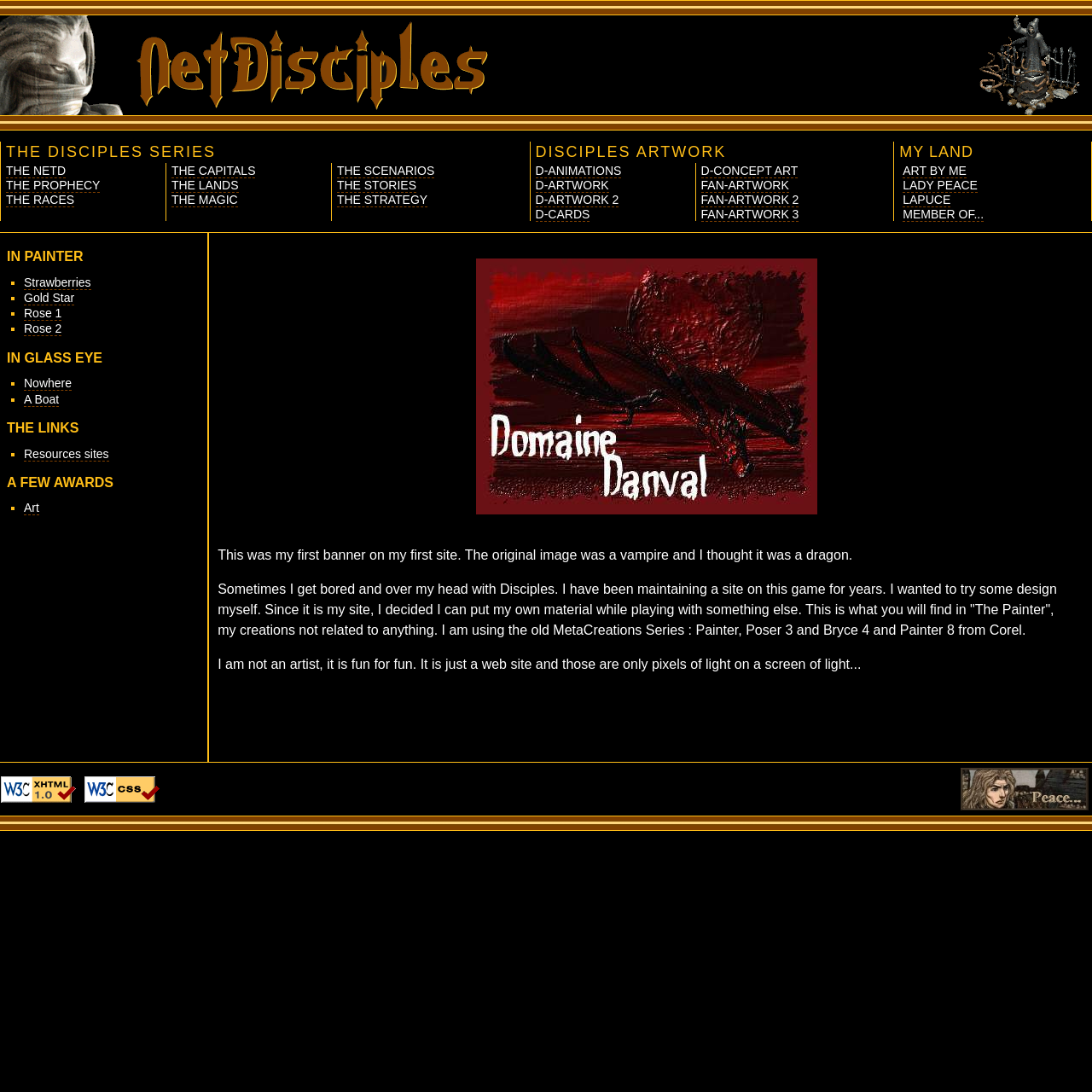Find the bounding box coordinates of the element you need to click on to perform this action: 'Explore D-ANIMATIONS'. The coordinates should be represented by four float values between 0 and 1, in the format [left, top, right, bottom].

[0.49, 0.15, 0.569, 0.163]